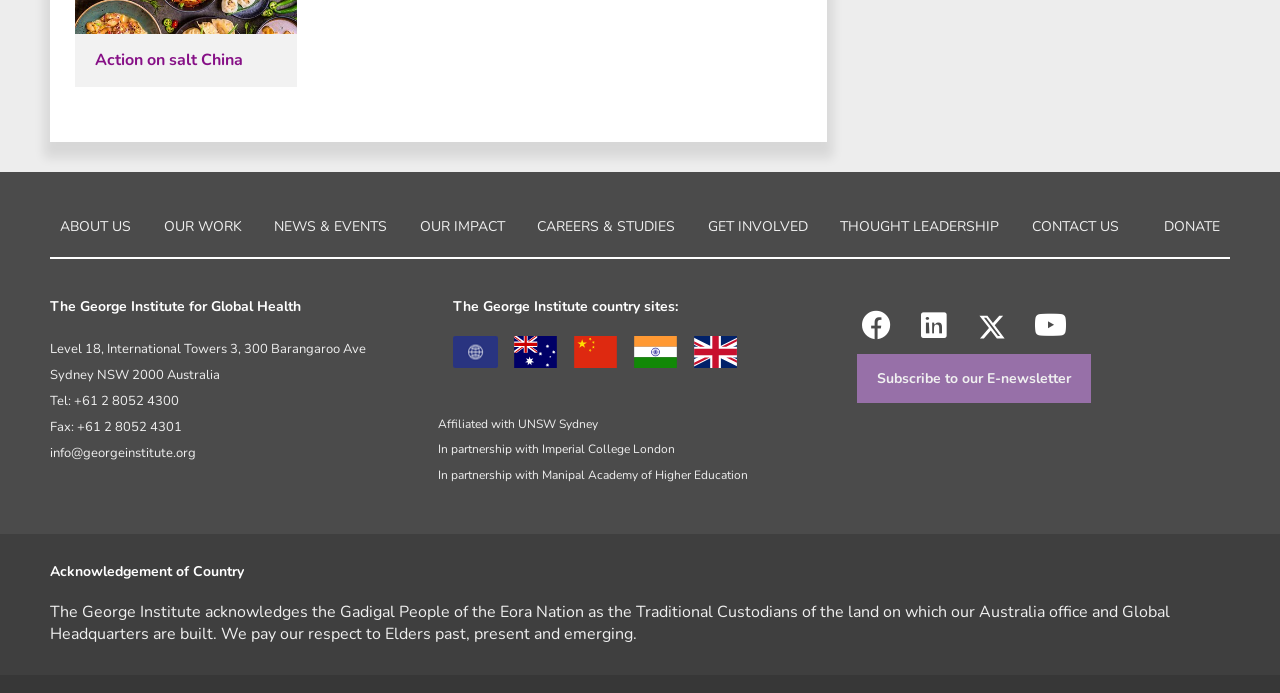Provide a one-word or brief phrase answer to the question:
What are the social media platforms linked on the webpage?

Facebook, LinkedIn, Twitter, YouTube